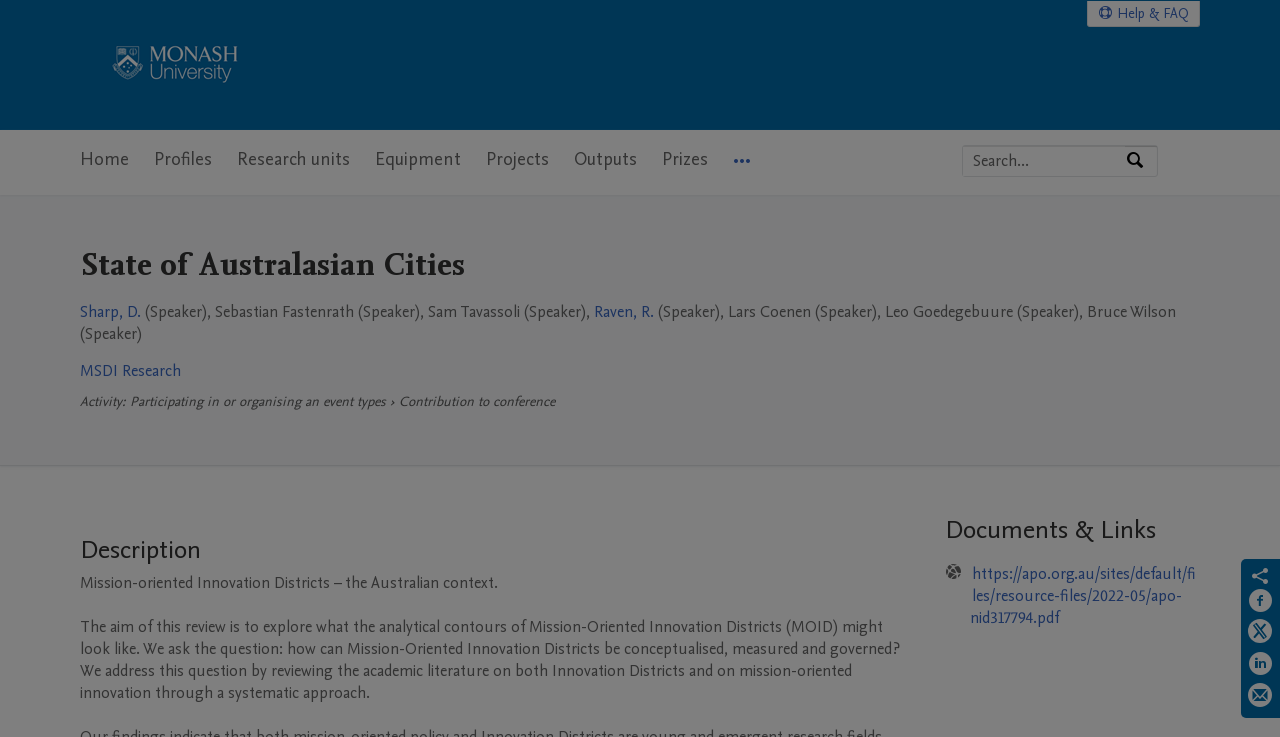Answer the following query concisely with a single word or phrase:
What is the title of the event?

State of Australasian Cities